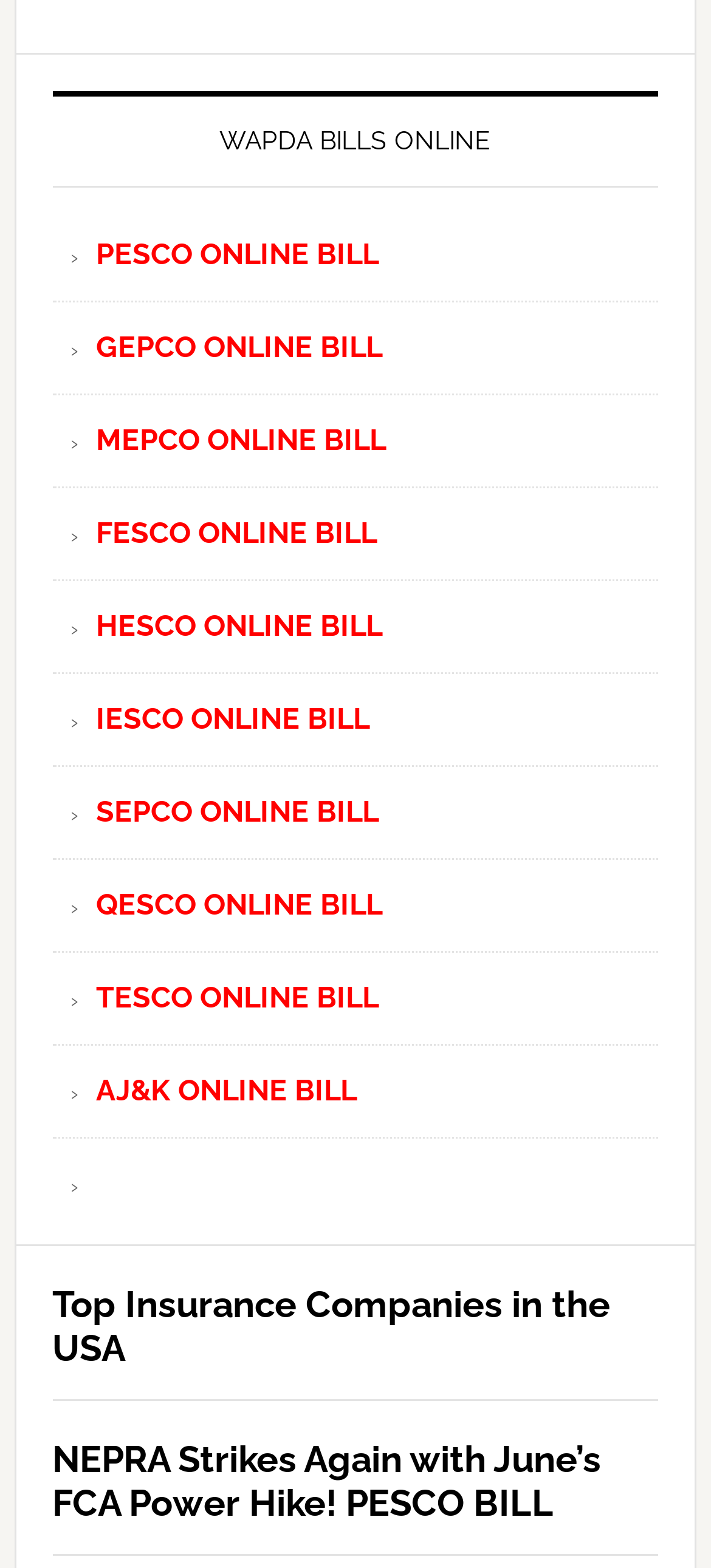From the element description GEPCO ONLINE BILL, predict the bounding box coordinates of the UI element. The coordinates must be specified in the format (top-left x, top-left y, bottom-right x, bottom-right y) and should be within the 0 to 1 range.

[0.135, 0.21, 0.538, 0.232]